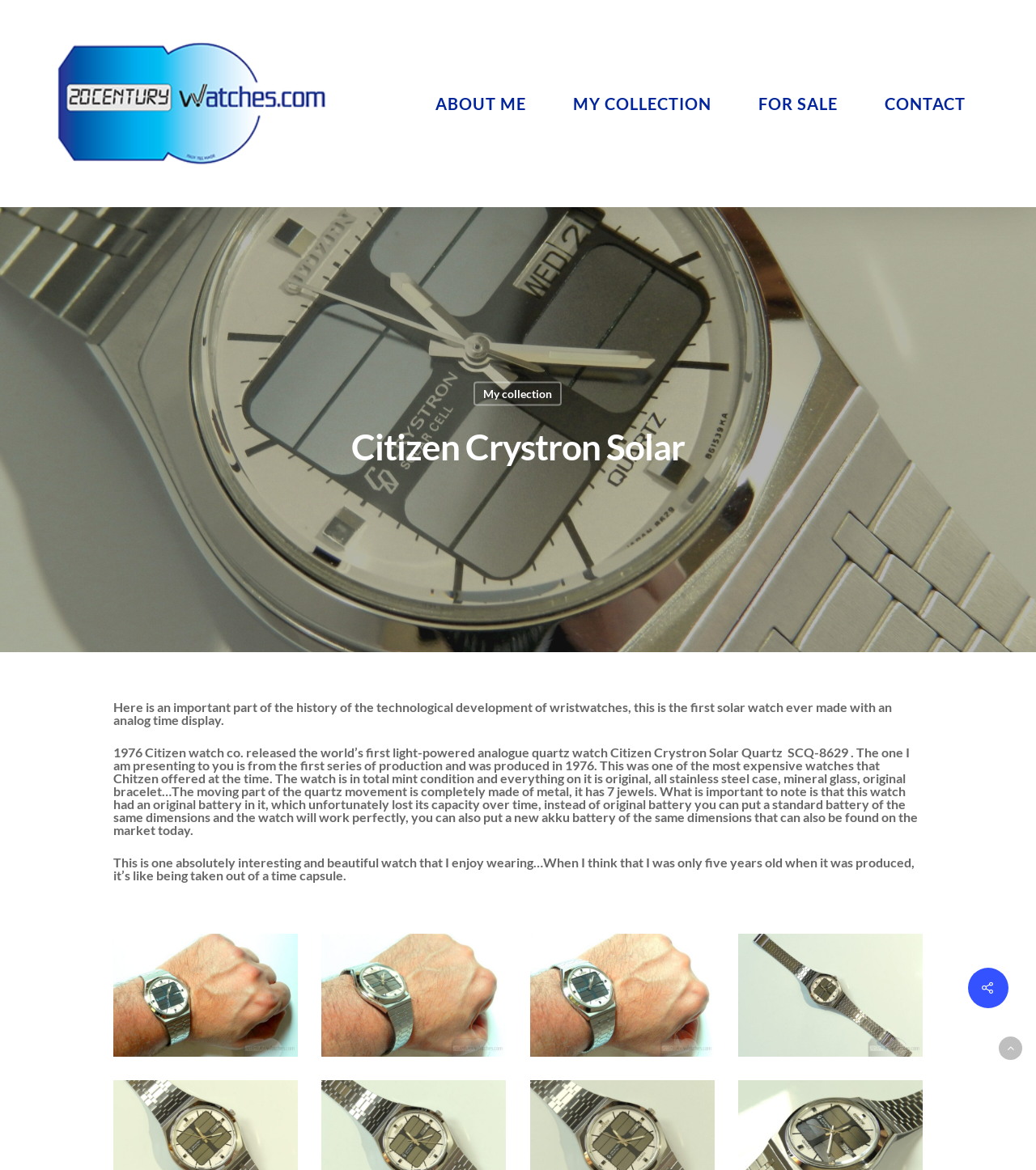Locate the bounding box coordinates of the element that needs to be clicked to carry out the instruction: "Read more about Citizen Crystron Solar". The coordinates should be given as four float numbers ranging from 0 to 1, i.e., [left, top, right, bottom].

[0.109, 0.349, 0.891, 0.414]